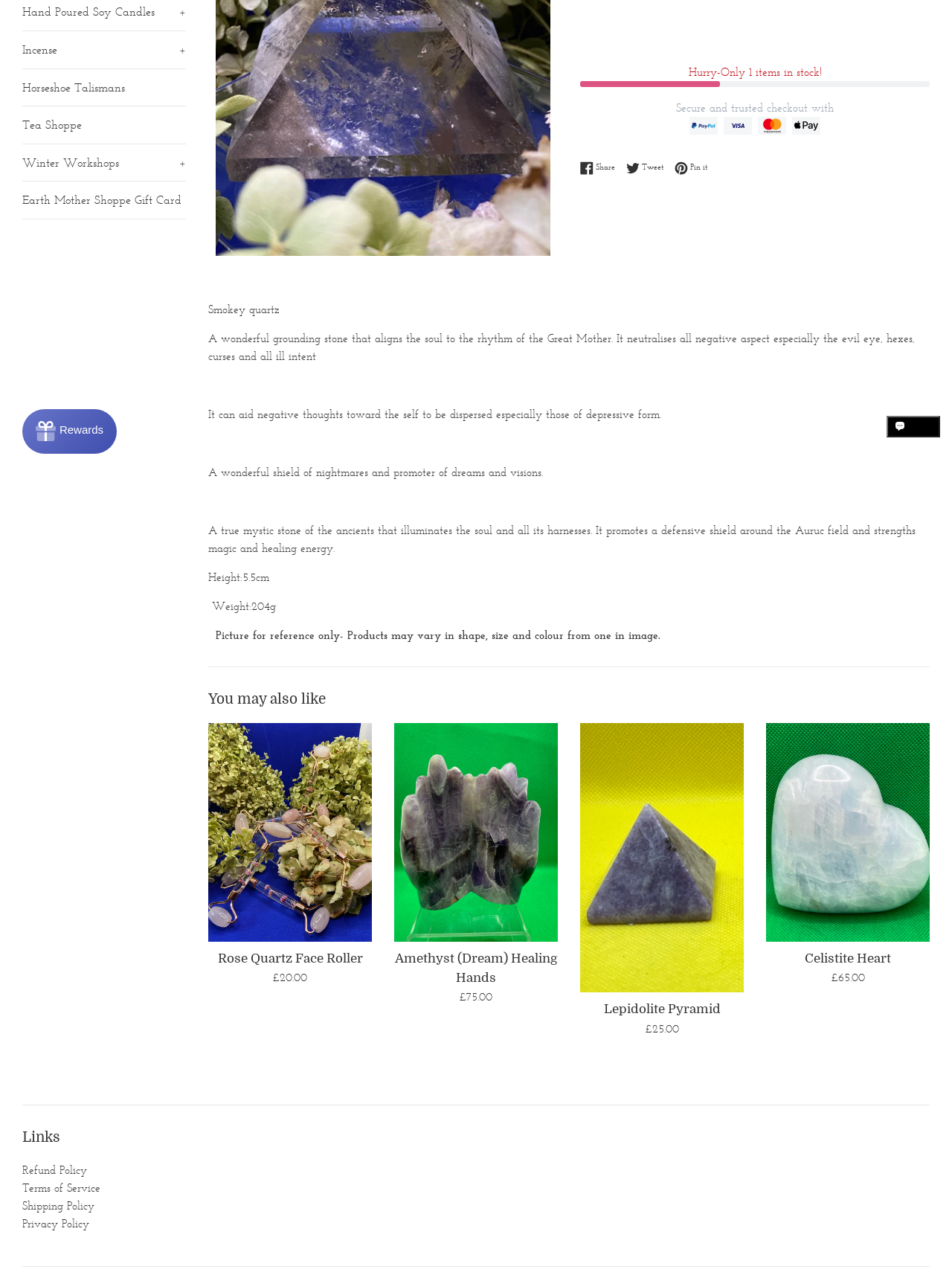Using the provided element description: "Pin it Pin on Pinterest", determine the bounding box coordinates of the corresponding UI element in the screenshot.

[0.709, 0.043, 0.743, 0.054]